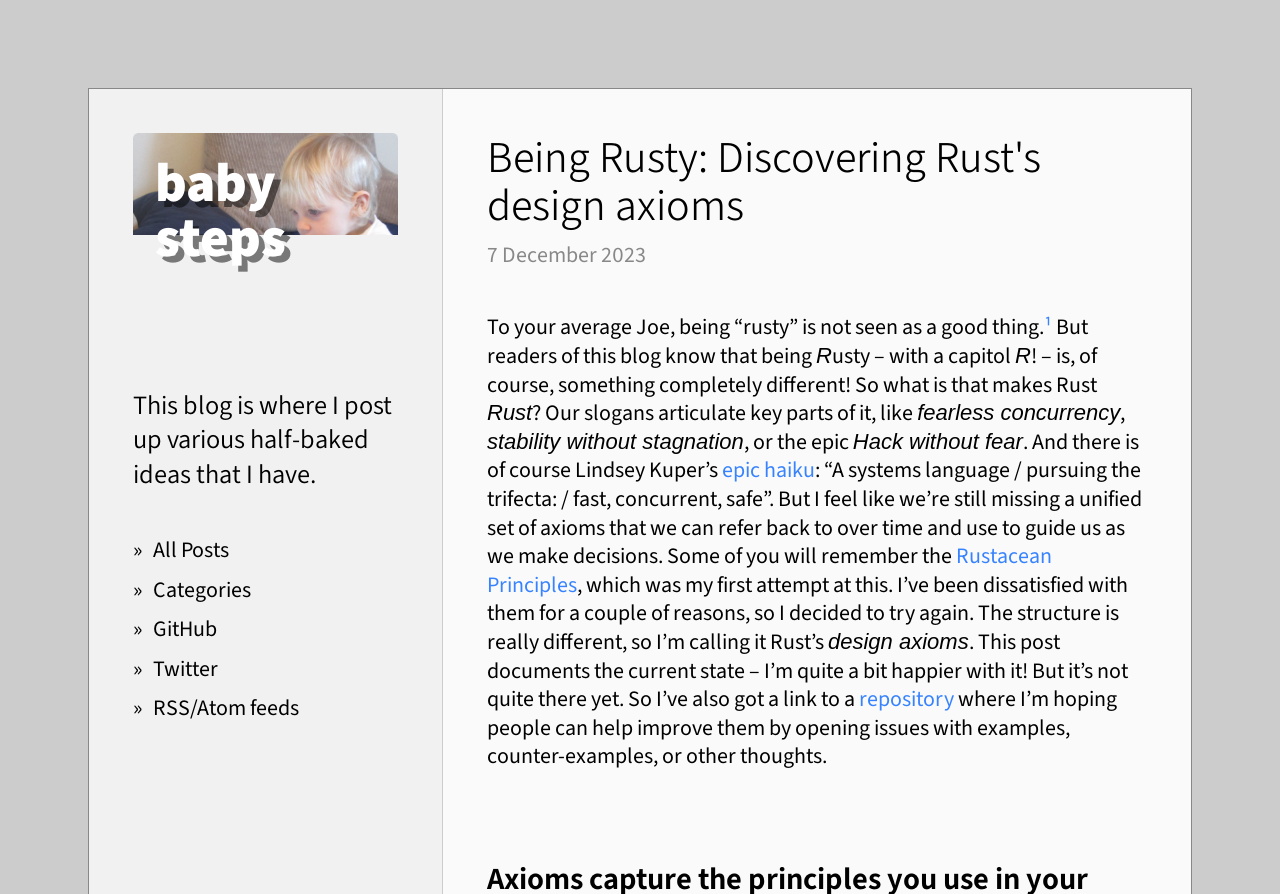Explain the webpage's design and content in an elaborate manner.

The webpage is a blog post titled "Being Rusty: Discovering Rust's design axioms · baby steps". At the top, there is a heading "baby steps" which is also a link. Below it, there is a brief description of the blog, stating that it posts various half-baked ideas.

On the right side, there are several links, including "All Posts", "Categories", "GitHub", "Twitter", "RSS", and "Atom", which are likely navigation links to other parts of the blog or external resources.

The main content of the blog post is divided into several sections. The first section has a heading "Being Rusty: Discovering Rust's design axioms" and a date "7 December 2023". The text below discusses the concept of being "rusty" and its relation to the programming language Rust.

The rest of the blog post is a long paragraph discussing Rust's design axioms, including key principles such as "fearless concurrency" and "stability without stagnation". There are also links to external resources, including an "epic haiku" and the "Rustacean Principles". The author mentions that they are not satisfied with their previous attempt at defining Rust's design axioms and are trying again.

At the end of the post, there is a link to a repository where readers can help improve the design axioms by opening issues with examples, counter-examples, or other thoughts.